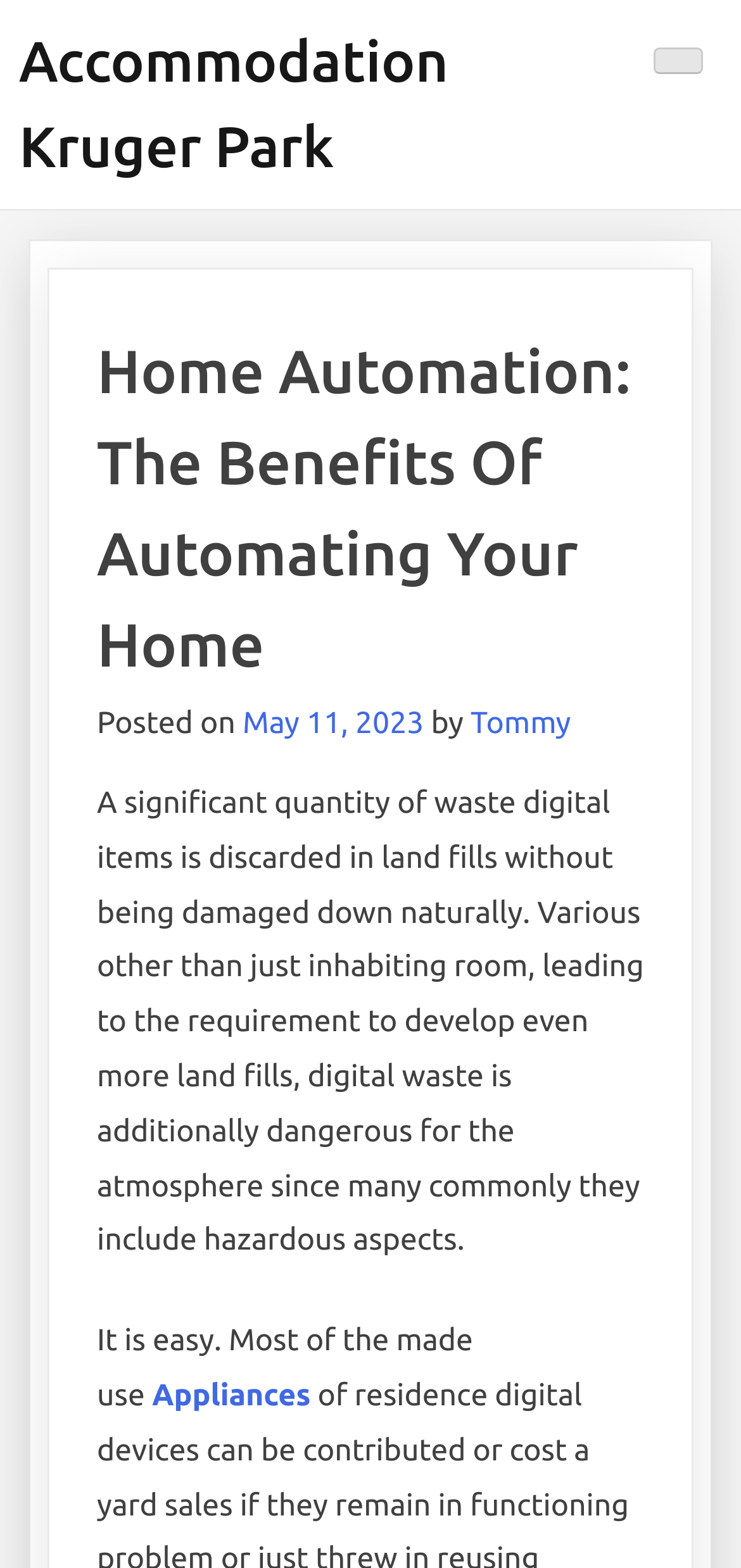Find the bounding box of the web element that fits this description: "parent_node: Accommodation Kruger Park".

[0.882, 0.03, 0.949, 0.047]